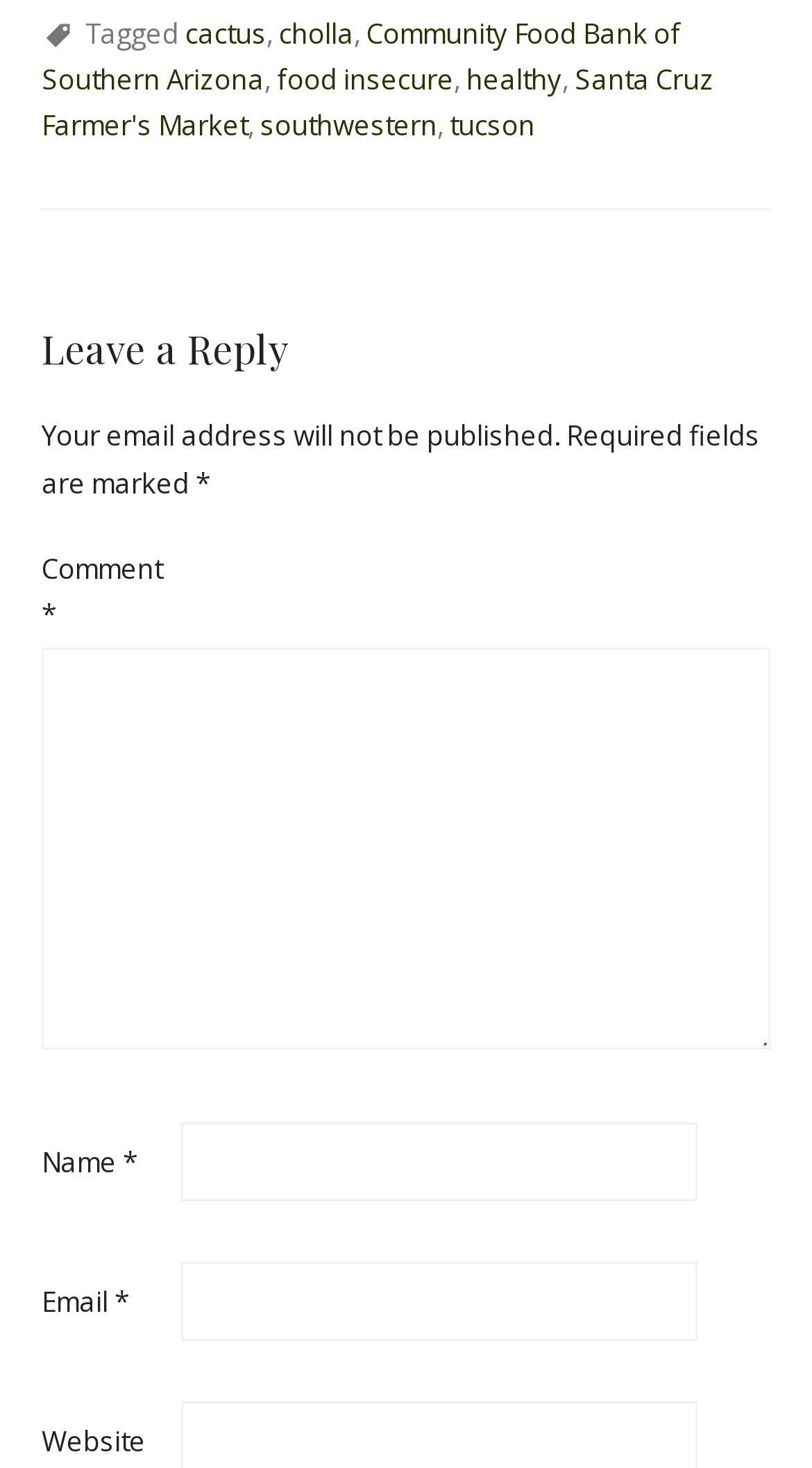Answer the following query with a single word or phrase:
What is the theme of the webpage?

Food and community